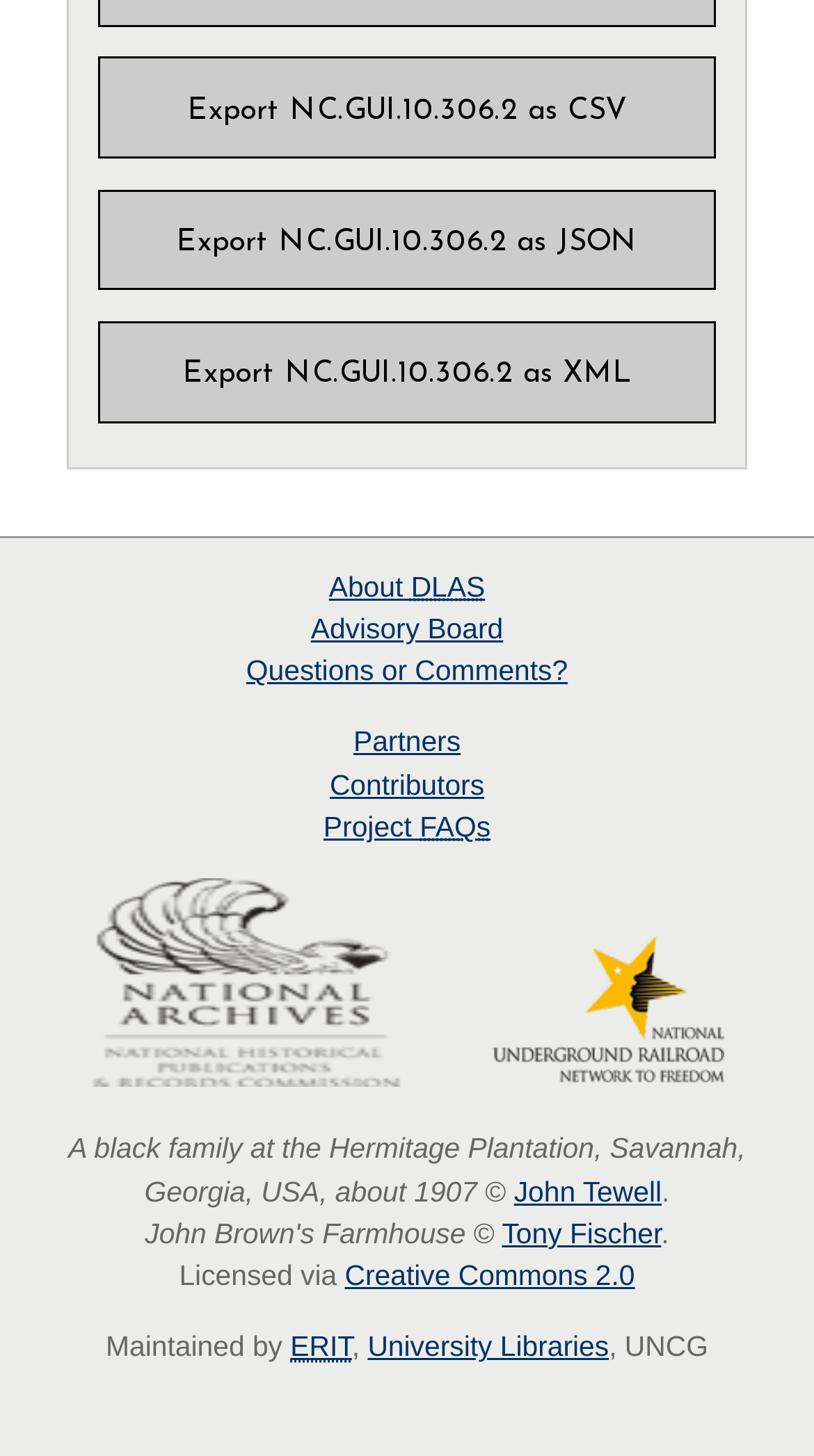Given the element description Partners, specify the bounding box coordinates of the corresponding UI element in the format (top-left x, top-left y, bottom-right x, bottom-right y). All values must be between 0 and 1.

[0.434, 0.499, 0.566, 0.521]